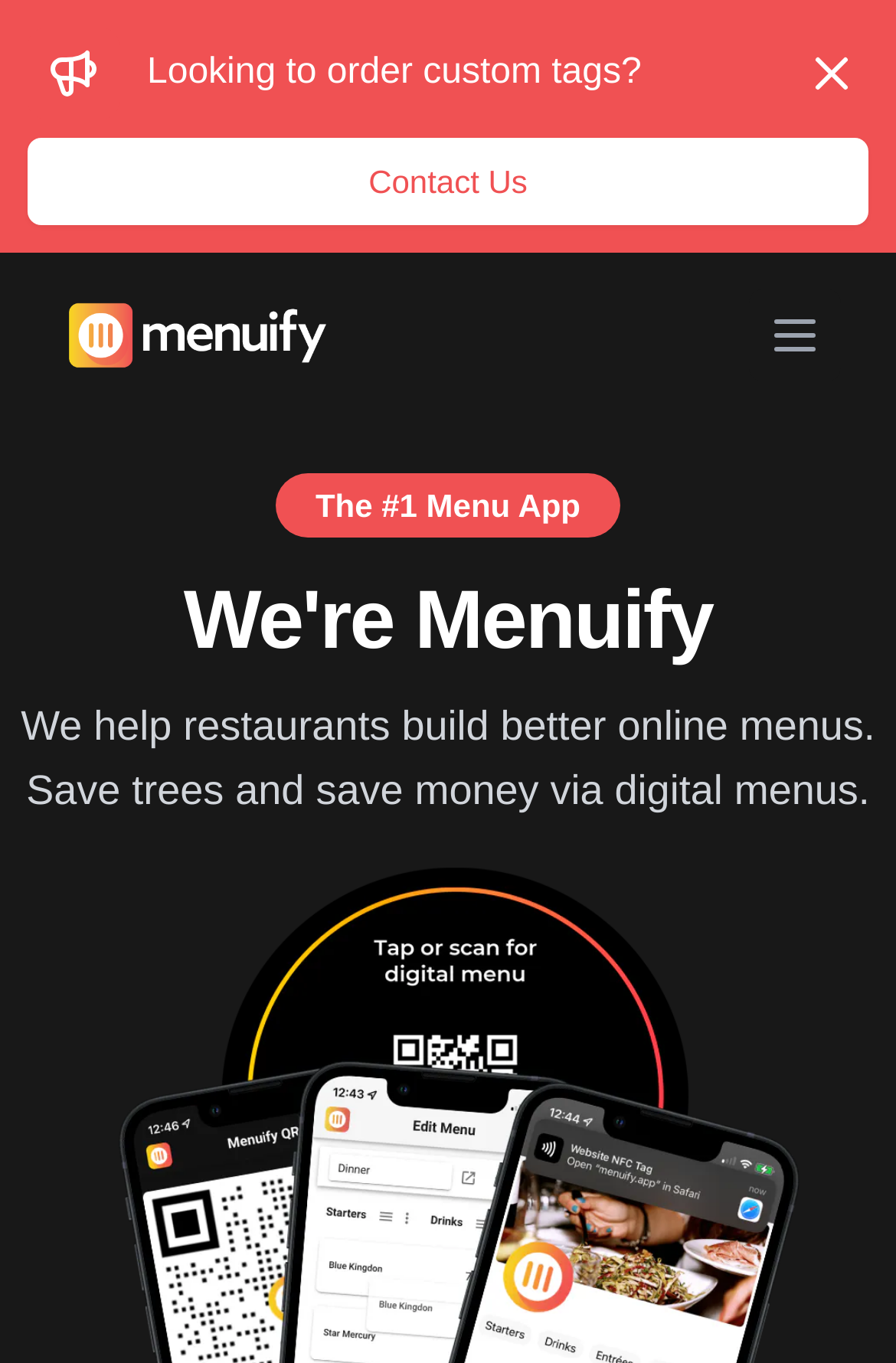What is the benefit of using digital menus?
Please give a detailed and thorough answer to the question, covering all relevant points.

According to the static text on the webpage, 'We help restaurants build better online menus. Save trees and save money via digital menus.', it can be inferred that using digital menus helps restaurants save trees and money.